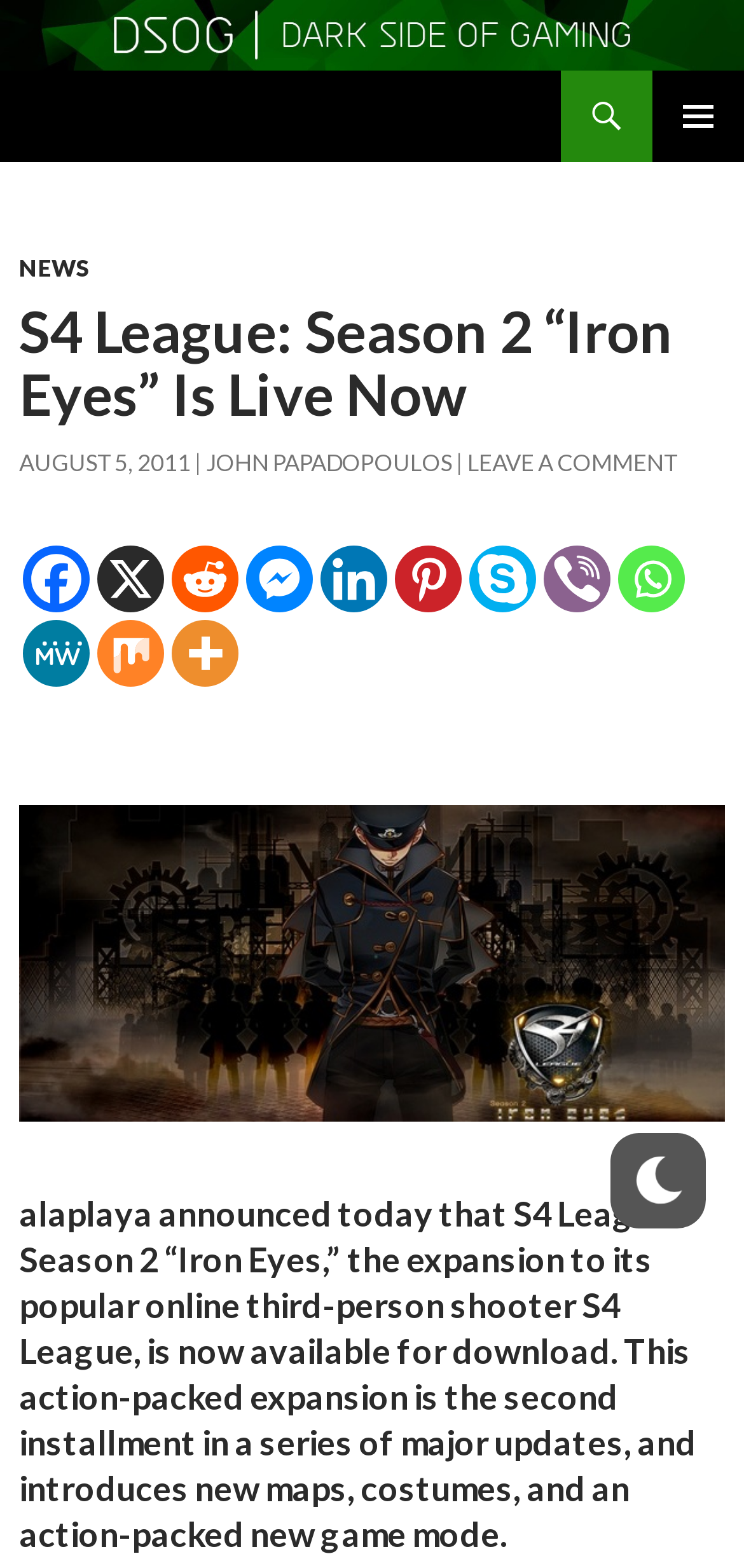Reply to the question with a single word or phrase:
How many social media links are available?

11